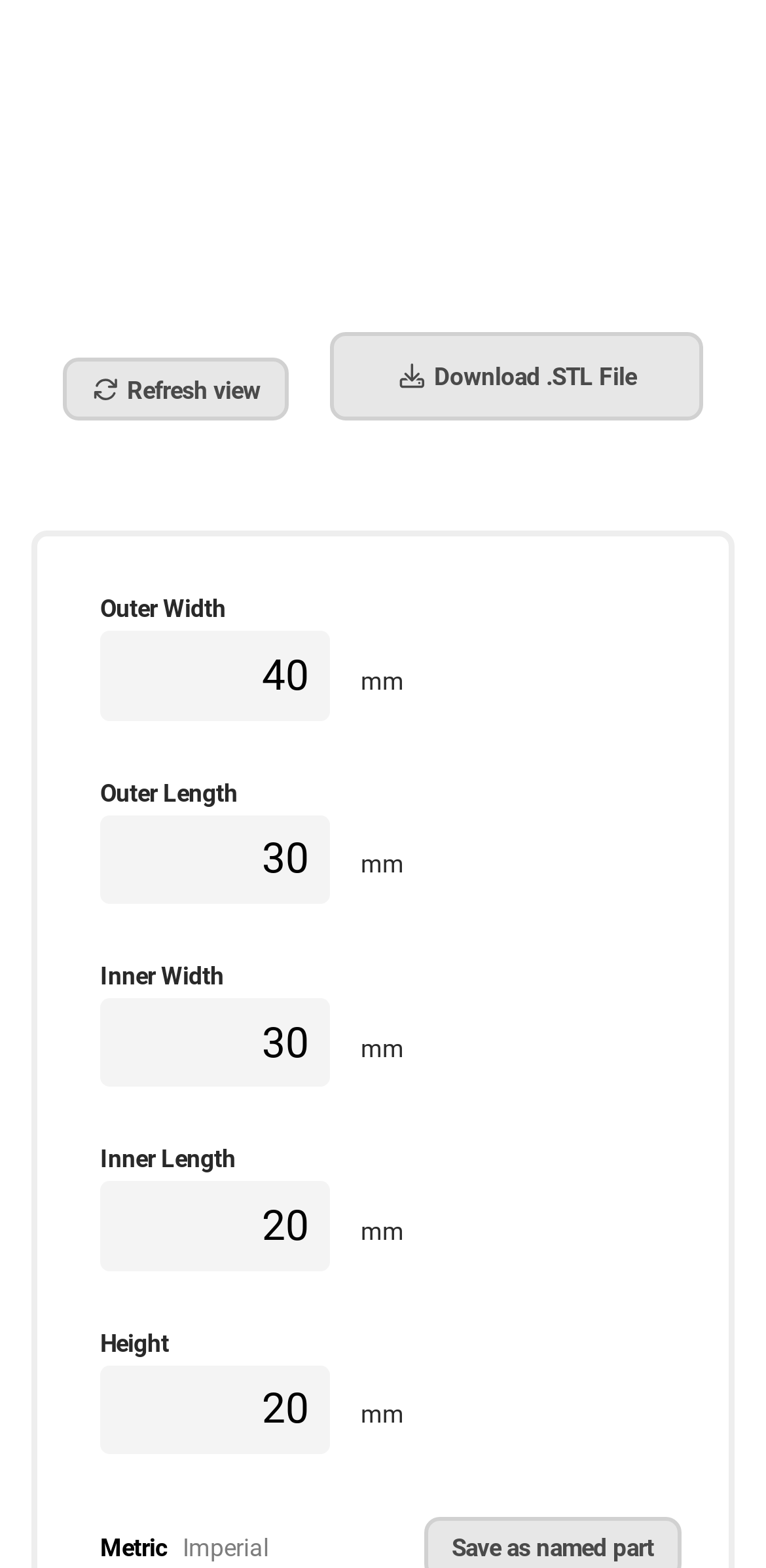Bounding box coordinates are specified in the format (top-left x, top-left y, bottom-right x, bottom-right y). All values are floating point numbers bounded between 0 and 1. Please provide the bounding box coordinate of the region this sentence describes: Metric

[0.131, 0.979, 0.218, 0.997]